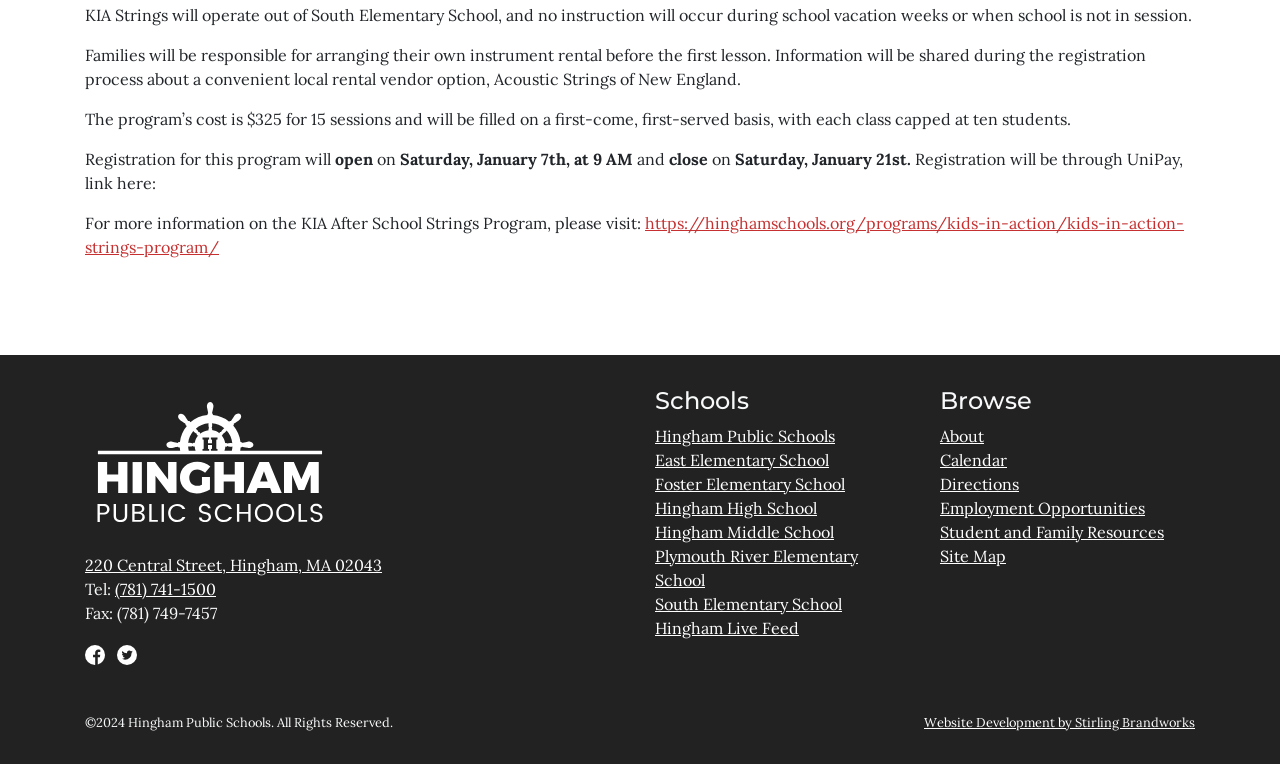Pinpoint the bounding box coordinates of the element you need to click to execute the following instruction: "Browse the About page". The bounding box should be represented by four float numbers between 0 and 1, in the format [left, top, right, bottom].

[0.734, 0.558, 0.769, 0.584]